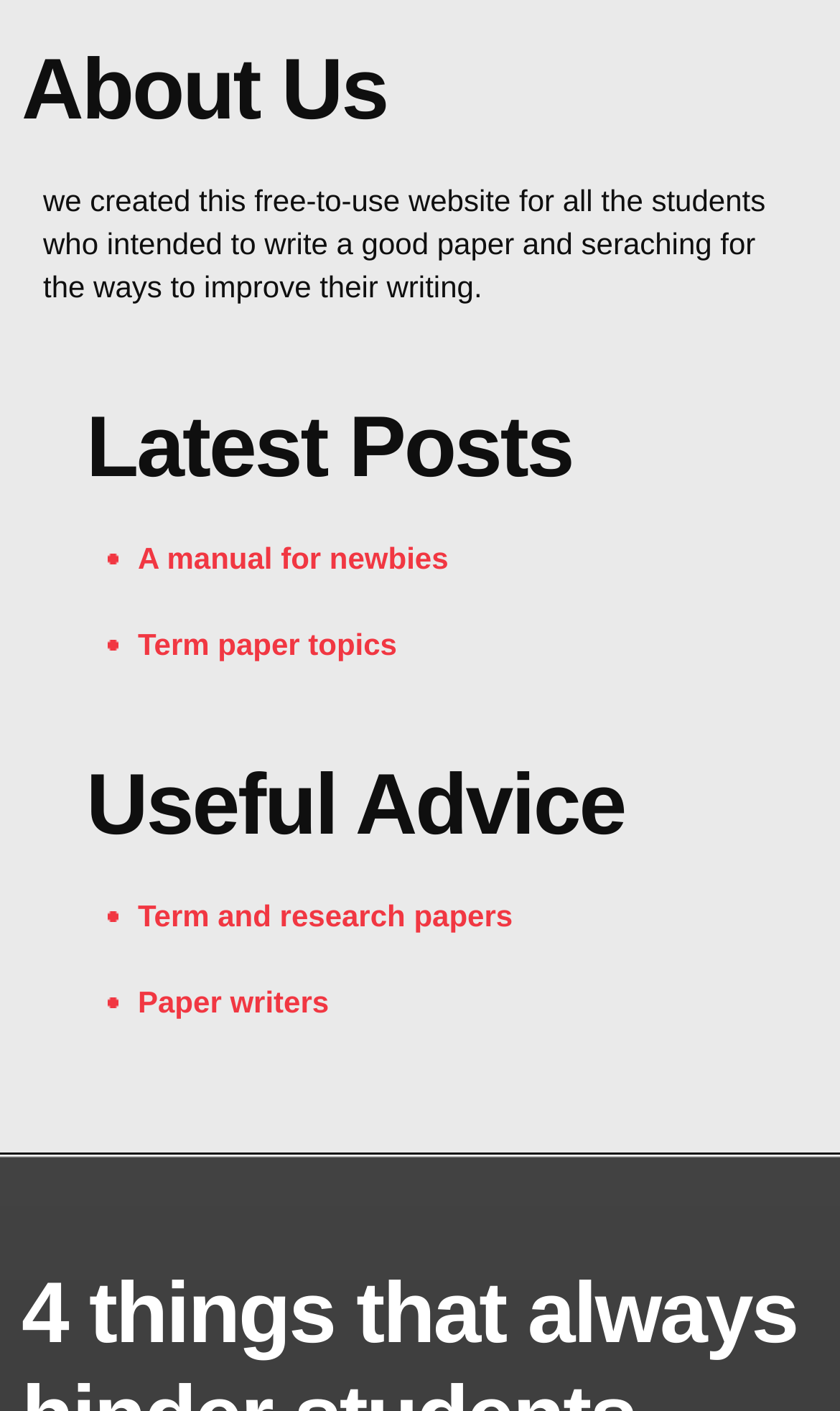Given the webpage screenshot, identify the bounding box of the UI element that matches this description: "A manual for newbies".

[0.164, 0.38, 0.949, 0.411]